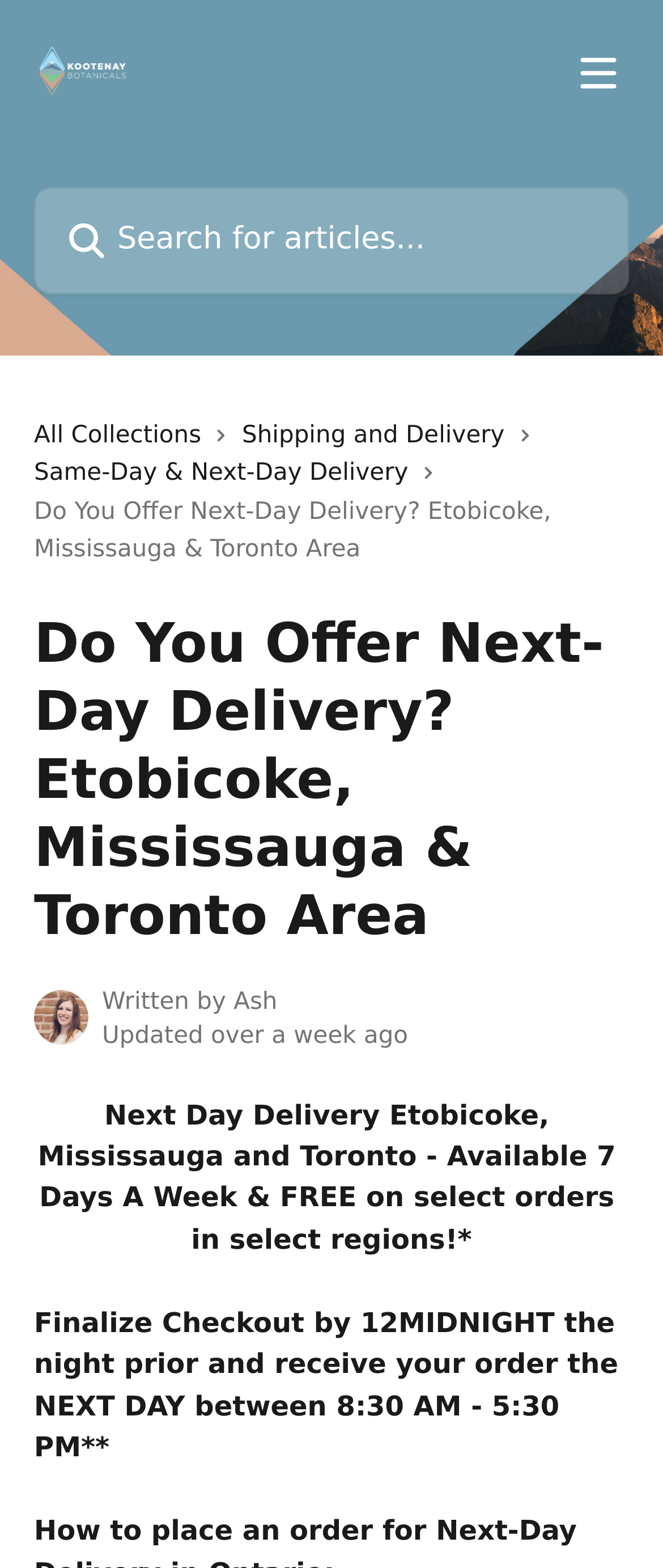Explain the features and main sections of the webpage comprehensively.

This webpage is about Kootenay Botanicals Support, specifically discussing next-day delivery in the Etobicoke, Mississauga, and Toronto areas. 

At the top, there is a header section that spans the entire width of the page. Within this section, there is a logo image of Kootenay Botanicals Support on the left, accompanied by a link to the same. On the right, there is a button to open a menu, which is represented by an image. Additionally, there is a search bar with a placeholder text "Search for articles..." and a small image to its left.

Below the header section, there are three links: "All Collections", "Shipping and Delivery", and "Same-Day & Next-Day Delivery". Each link has a small image to its right. The "Same-Day & Next-Day Delivery" link is the longest, spanning about half the width of the page.

Following these links, there is a heading that reads "Do You Offer Next-Day Delivery? Etobicoke, Mississauga & Toronto Area". Below this heading, there is another section that spans the entire width of the page. On the left, there is an image of an "Ash avatar", and to its right, there are two lines of text: "Written by" and "Updated over a week ago".

The main content of the page is divided into two paragraphs. The first paragraph explains that next-day delivery is available 7 days a week and is free on select orders in select regions. The second paragraph provides more details about the delivery process, stating that orders must be finalized by 12 midnight to receive them the next day between 8:30 AM and 5:30 PM.